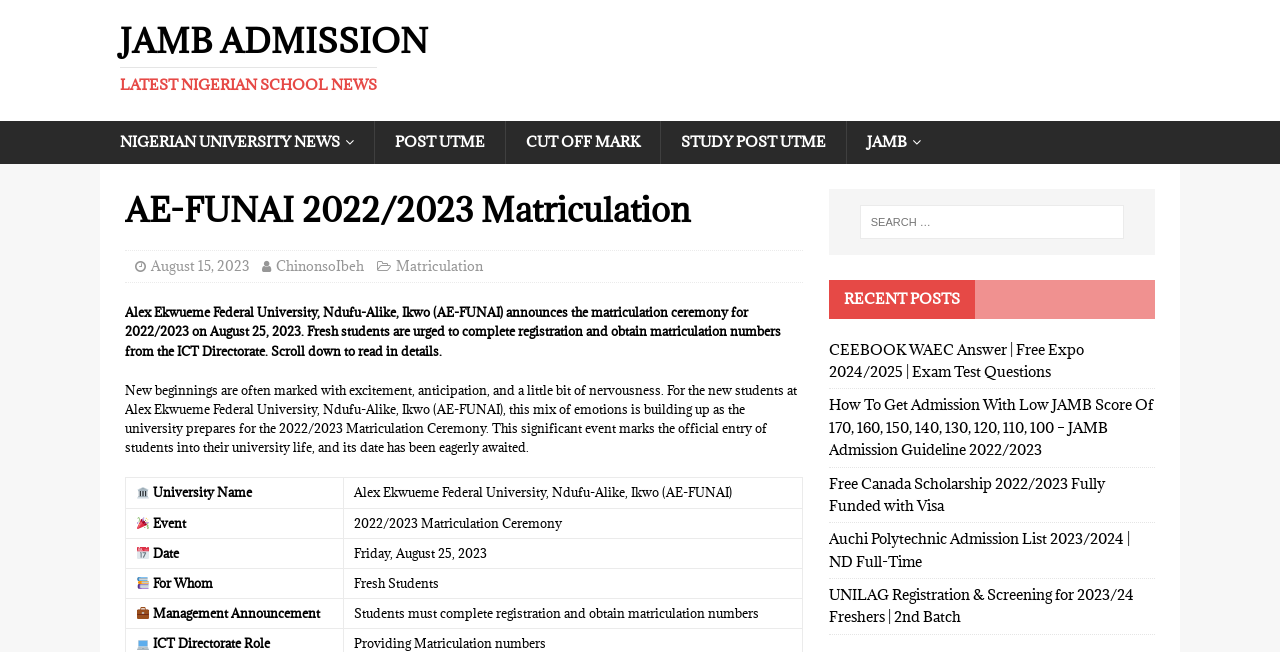Calculate the bounding box coordinates of the UI element given the description: "Nigerian University News".

[0.078, 0.186, 0.292, 0.251]